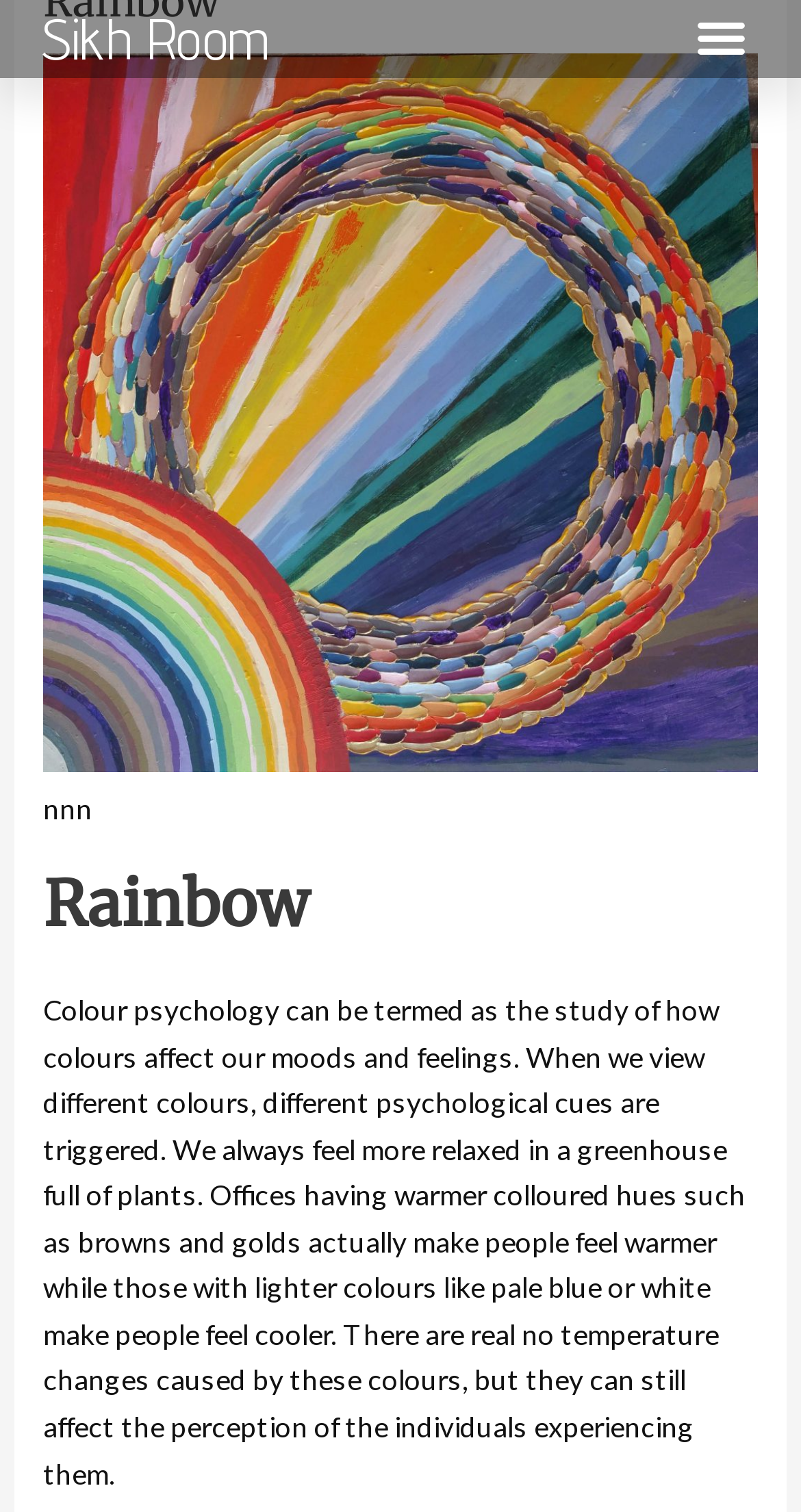Can you find the bounding box coordinates for the UI element given this description: "Menu"? Provide the coordinates as four float numbers between 0 and 1: [left, top, right, bottom].

[0.853, 0.0, 0.949, 0.051]